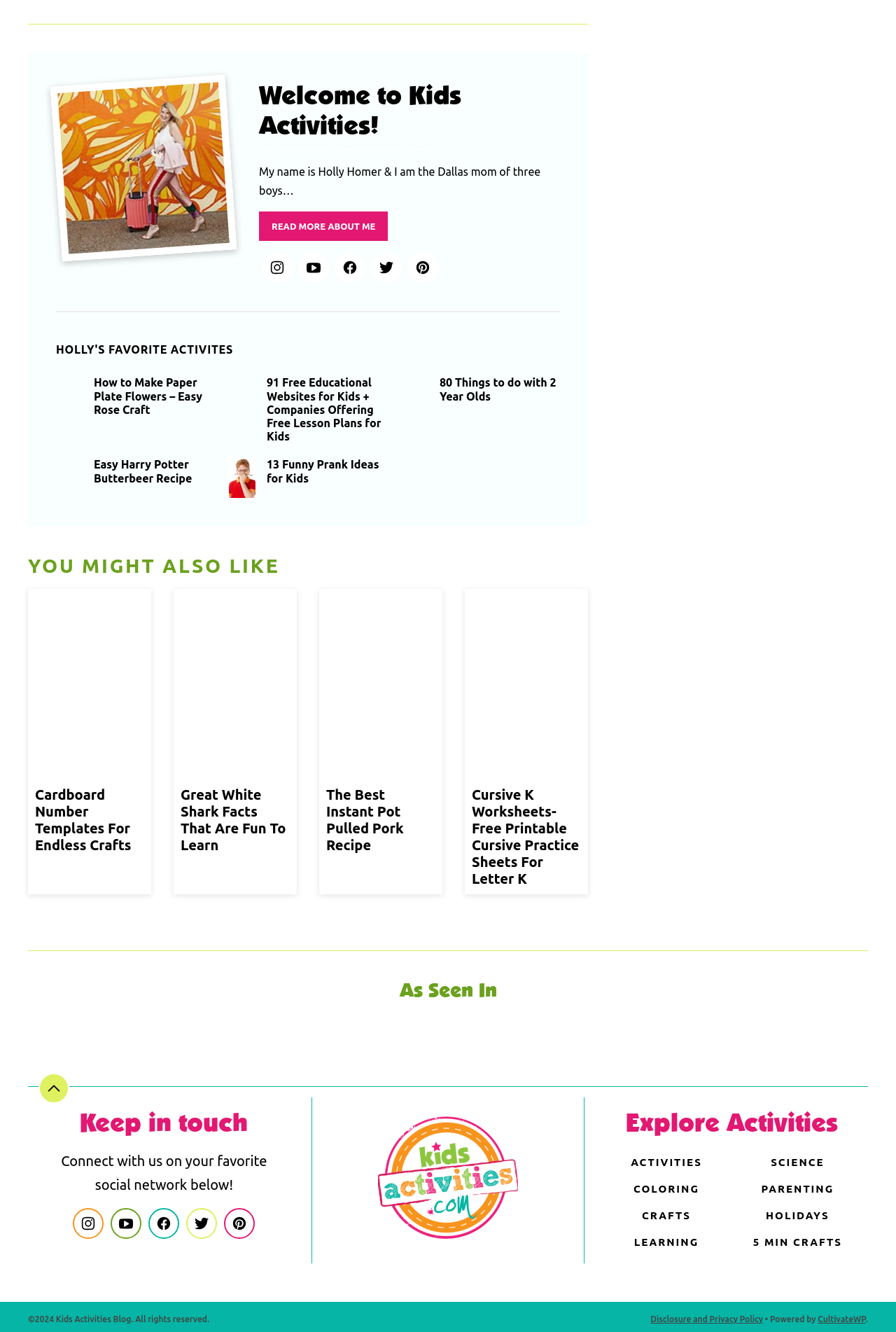What is the name of the blogger?
Refer to the image and provide a one-word or short phrase answer.

Holly Homer